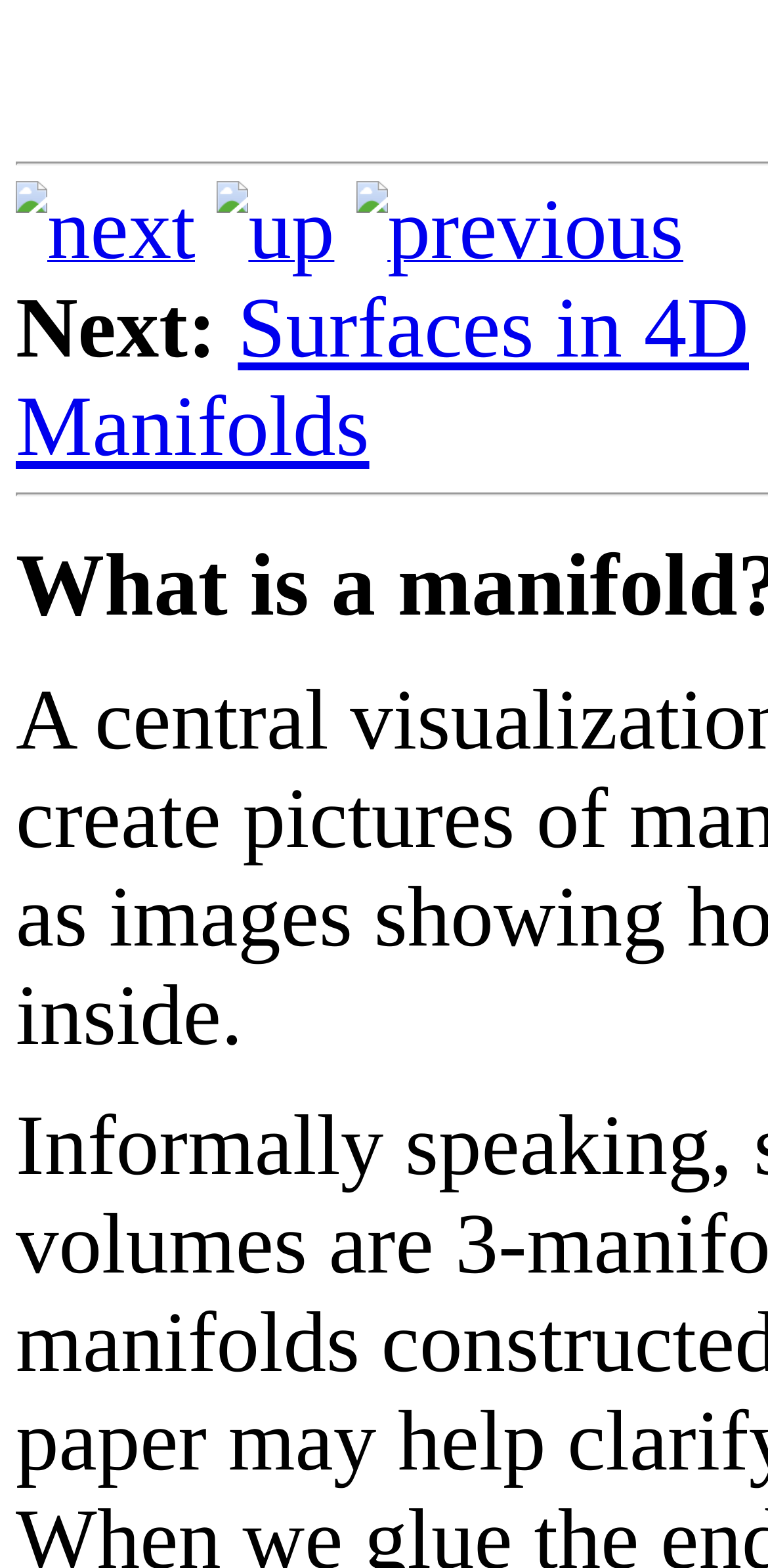Give an in-depth explanation of the webpage layout and content.

The webpage is about the concept of a manifold. At the top right corner, there are three navigation links: "next", "up", and "previous", each accompanied by an icon. The "next" link is located at the top right corner, followed by the "up" link, and then the "previous" link. Below these links, there is a label "Next:".

On the same horizontal level as the "Next:" label, there is a link to "Surfaces in 4D" that takes up most of the width of the page. Below this link, there is another link to "Manifolds". The webpage appears to have a simple layout with a focus on navigation and providing links to related topics.